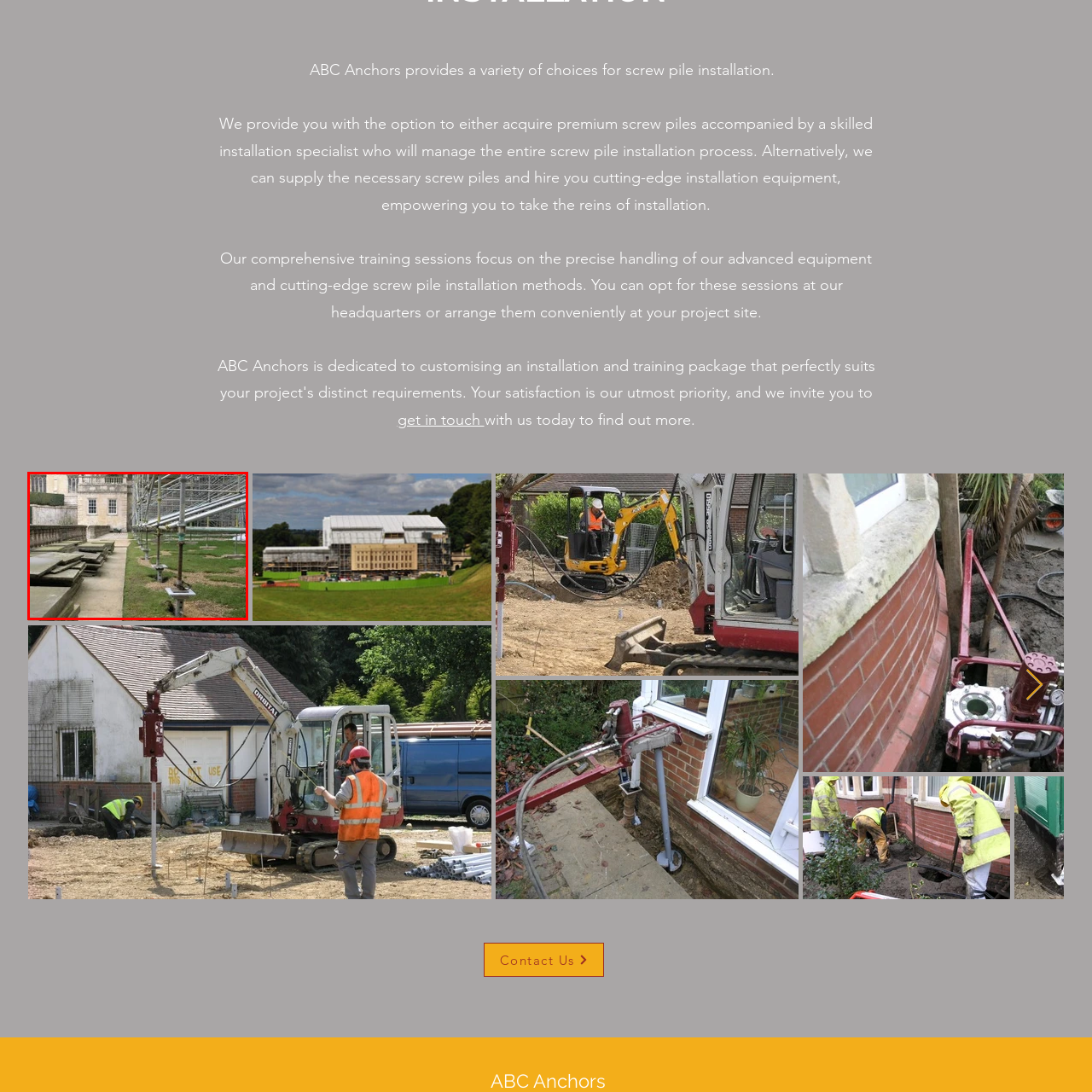Generate a meticulous caption for the image that is highlighted by the red boundary line.

The image depicts a construction site featuring newly installed screw piles, which are essential for providing stable support during structural renovations. In the foreground, there are several large stone slabs lying on a paved pathway, hinting at materials that may be used for the surrounding garden or pavement restoration. The background reveals a scaffold structure that indicates ongoing construction work, with the screws securely fastened to the ground to ensure stability. The lush green lawn on the right contrasts with the hard surfaces of the slabs, showcasing a blend of natural and constructed environments. This setup not only reflects the technical aspect of screw pile installation but also emphasizes the integration of construction efforts with the existing landscape.